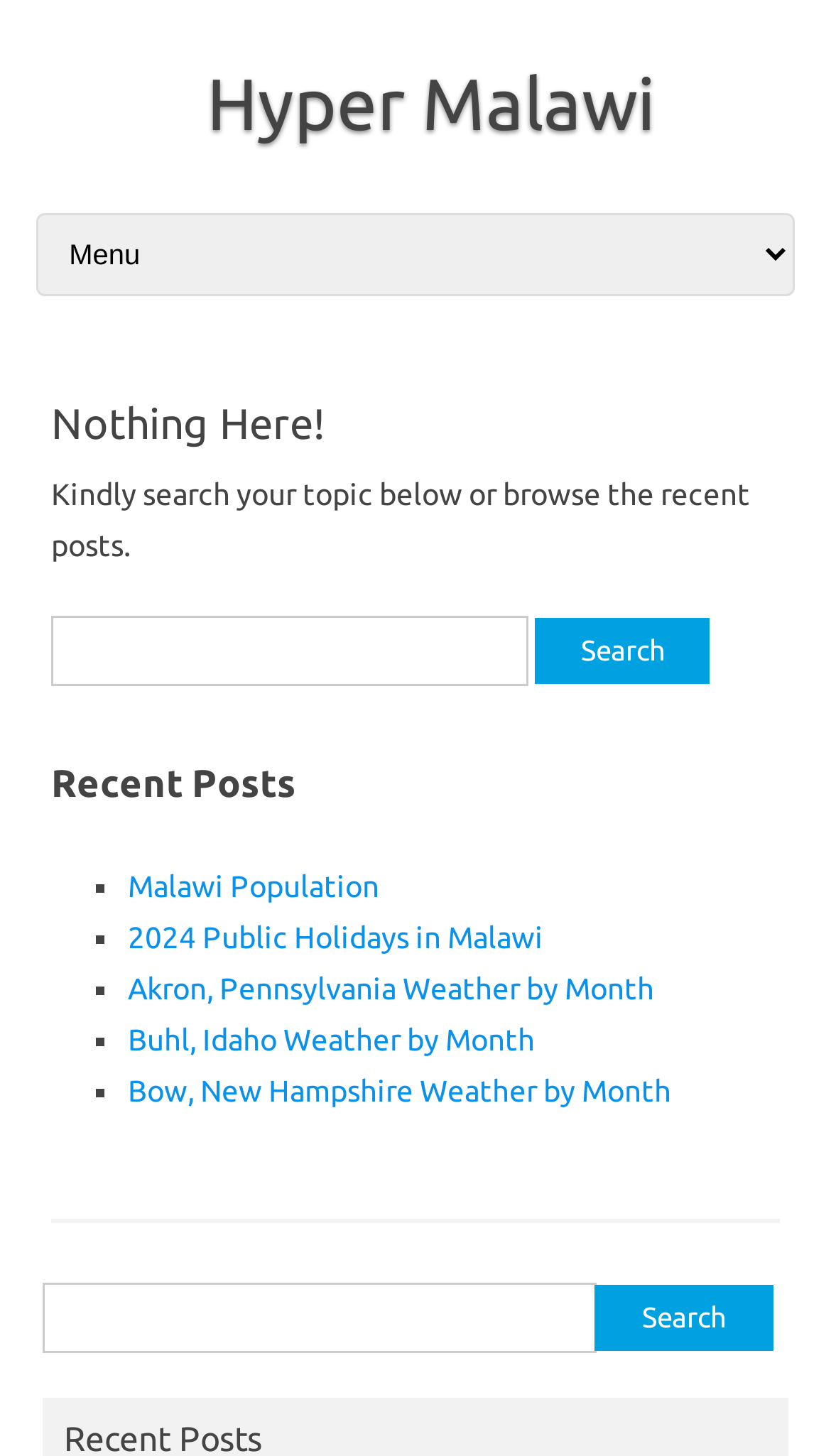Determine the bounding box coordinates of the UI element described below. Use the format (top-left x, top-left y, bottom-right x, bottom-right y) with floating point numbers between 0 and 1: Malawi Population

[0.154, 0.598, 0.456, 0.621]